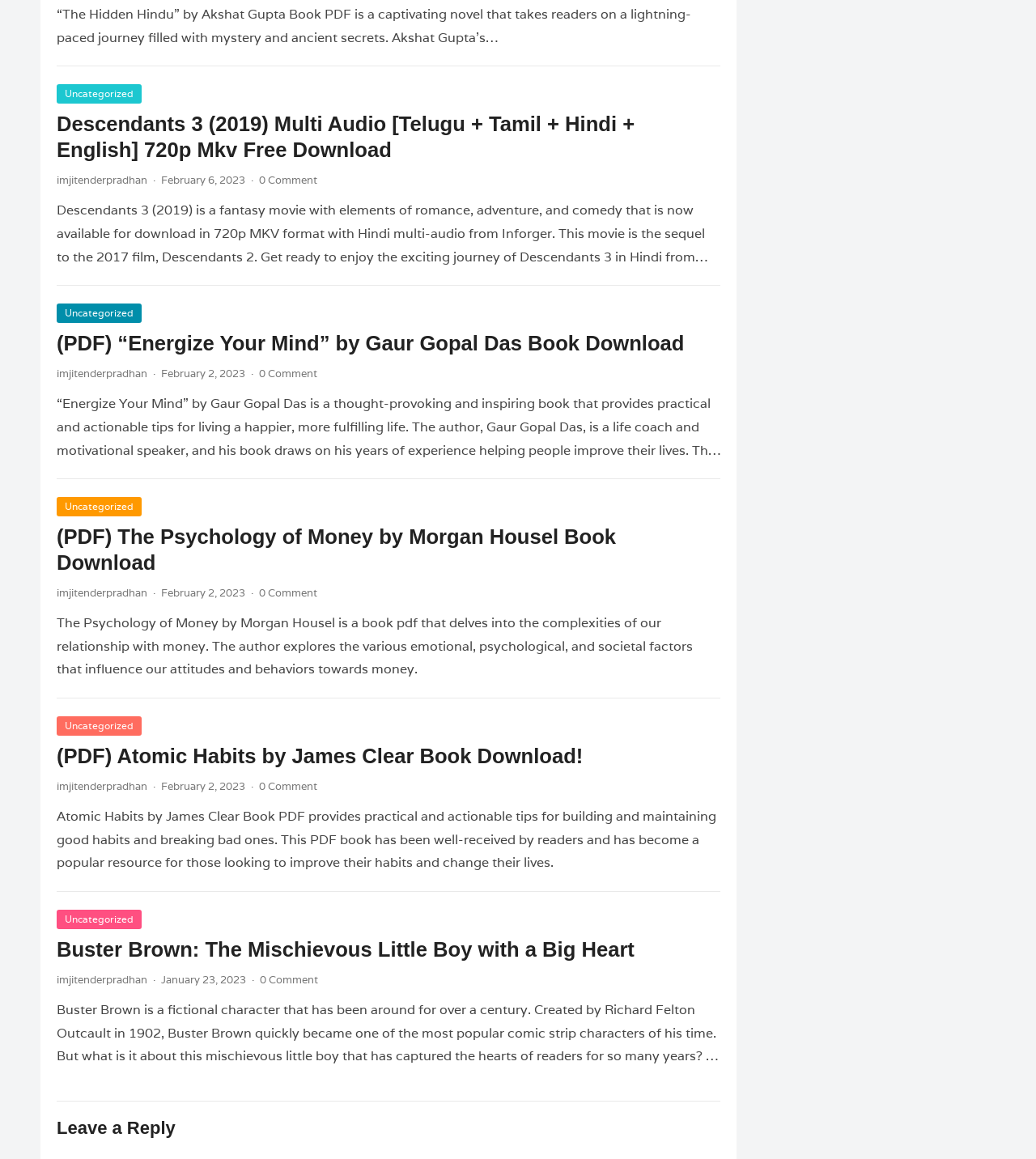Identify the bounding box coordinates necessary to click and complete the given instruction: "Read 'Descendants 3 (2019) Multi Audio' movie description".

[0.055, 0.174, 0.68, 0.249]